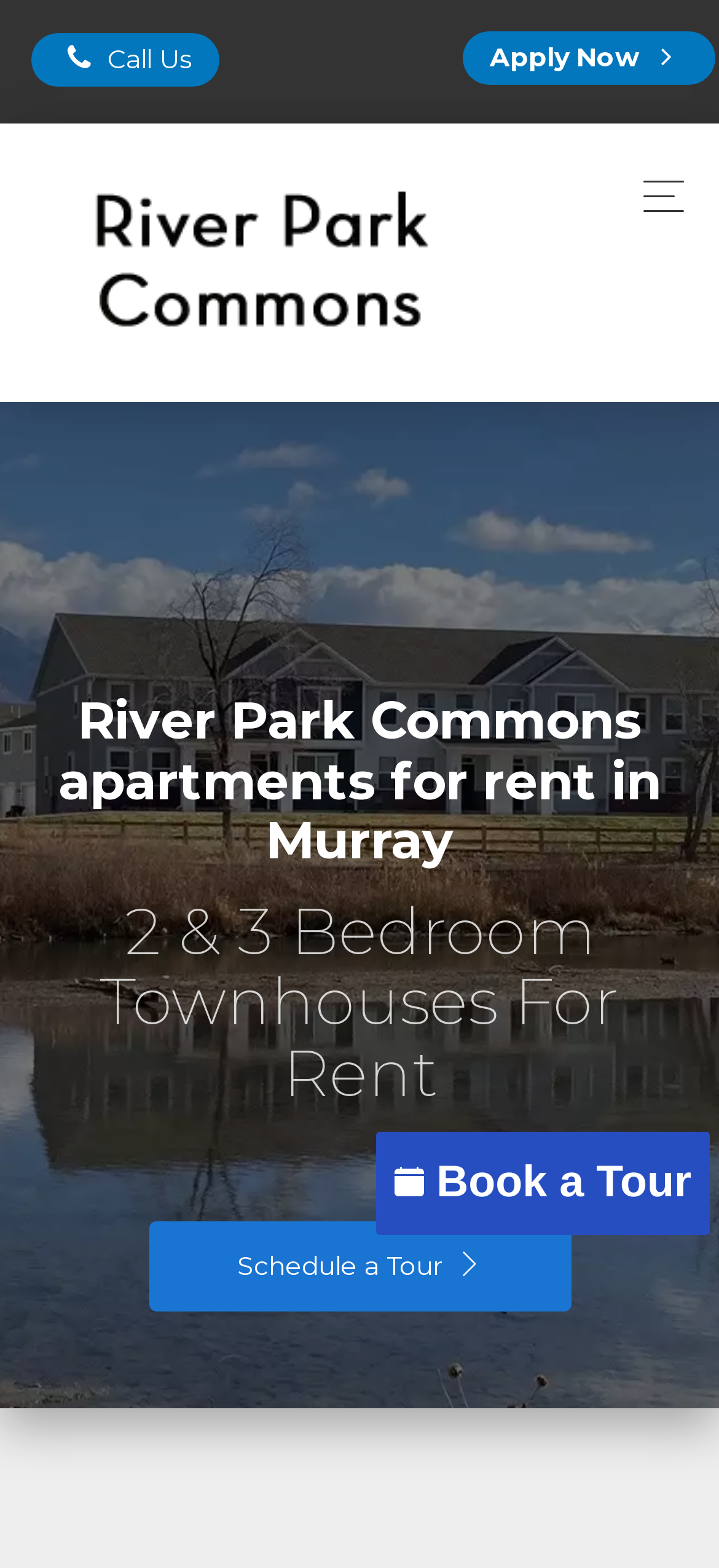Use one word or a short phrase to answer the question provided: 
What is the phone number to call?

Not provided